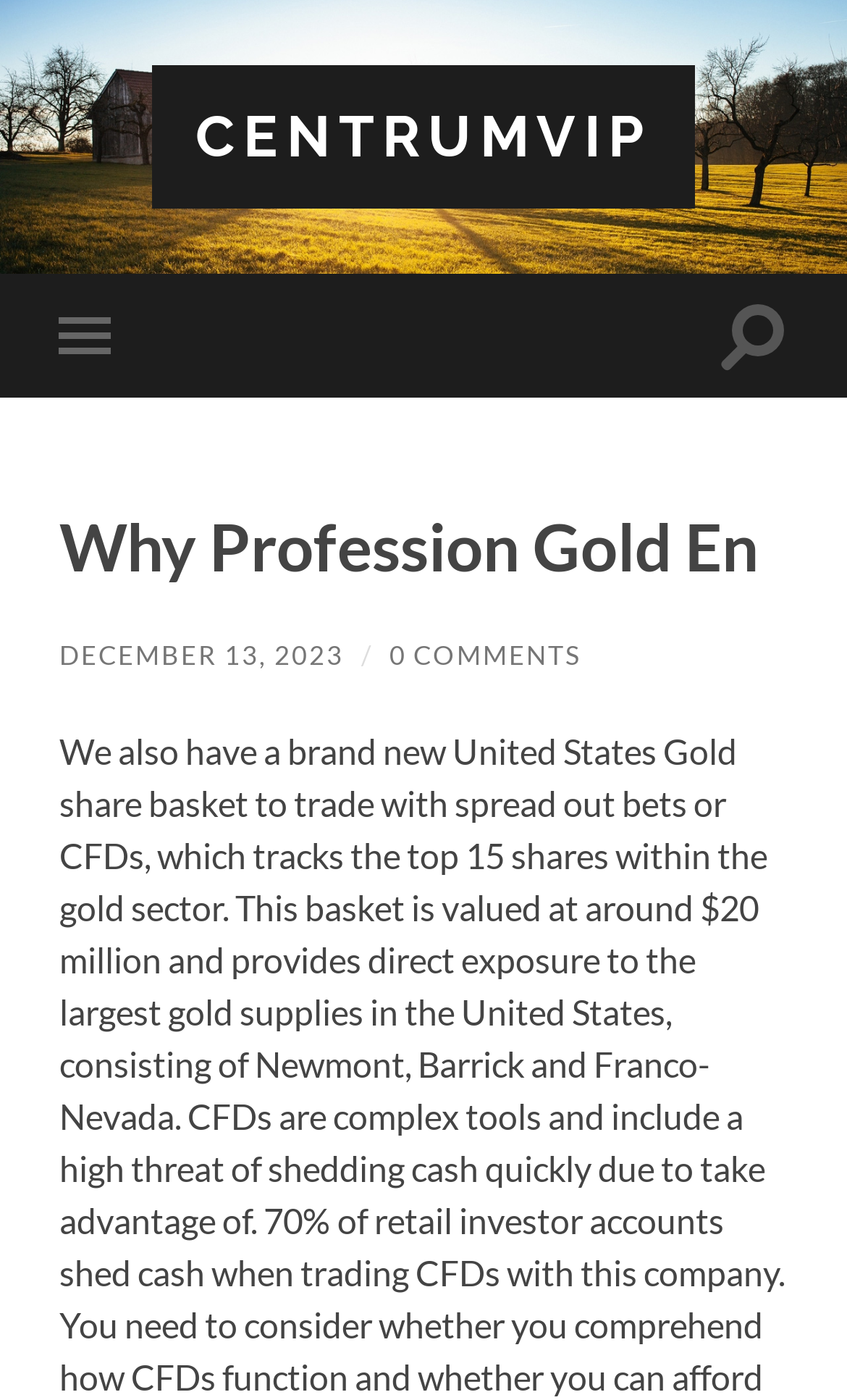Determine the bounding box for the HTML element described here: "Illinois Firefighter Workers Compensation Attorneys". The coordinates should be given as [left, top, right, bottom] with each number being a float between 0 and 1.

None